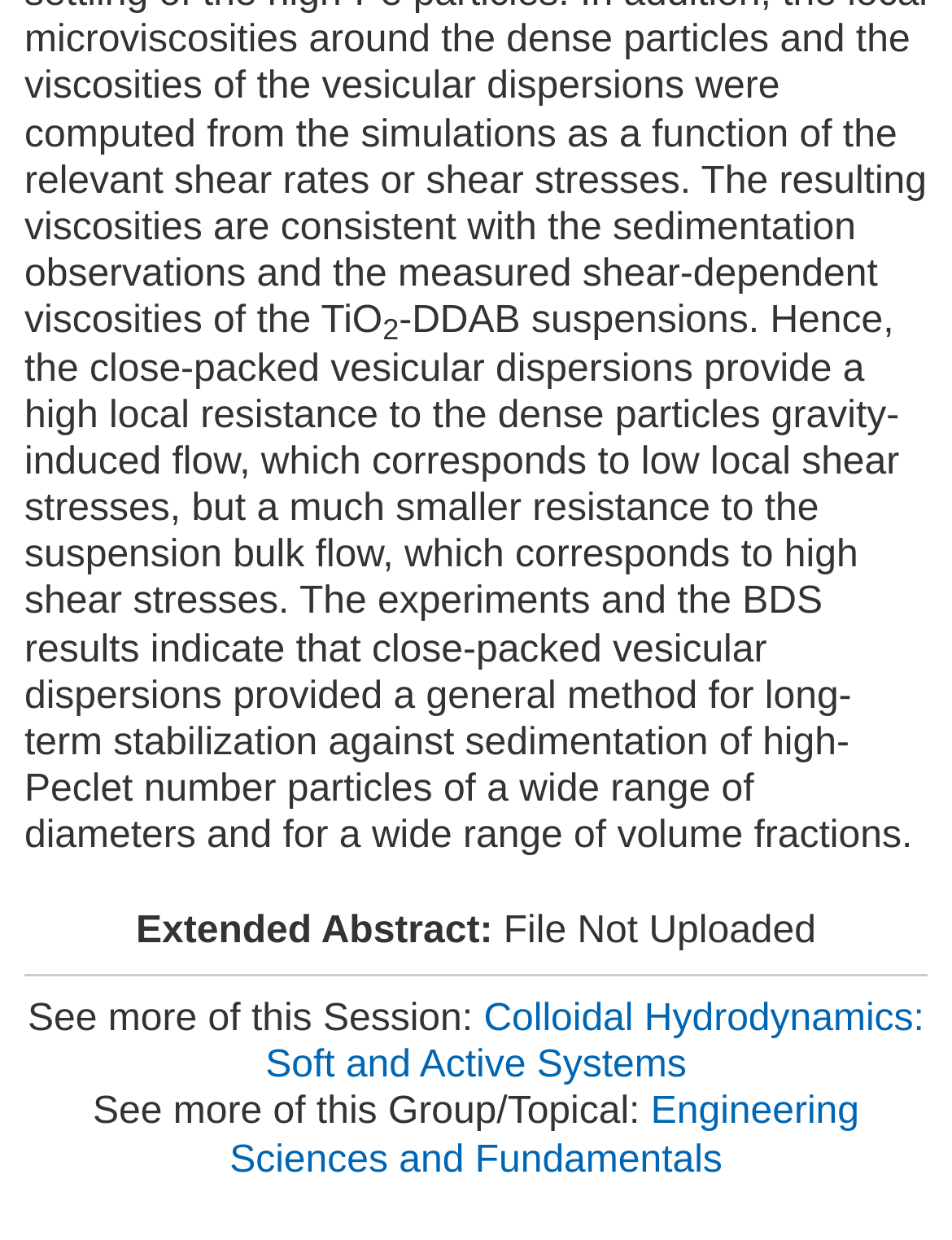Answer the question with a single word or phrase: 
What is the topic of the abstract?

Colloidal Hydrodynamics